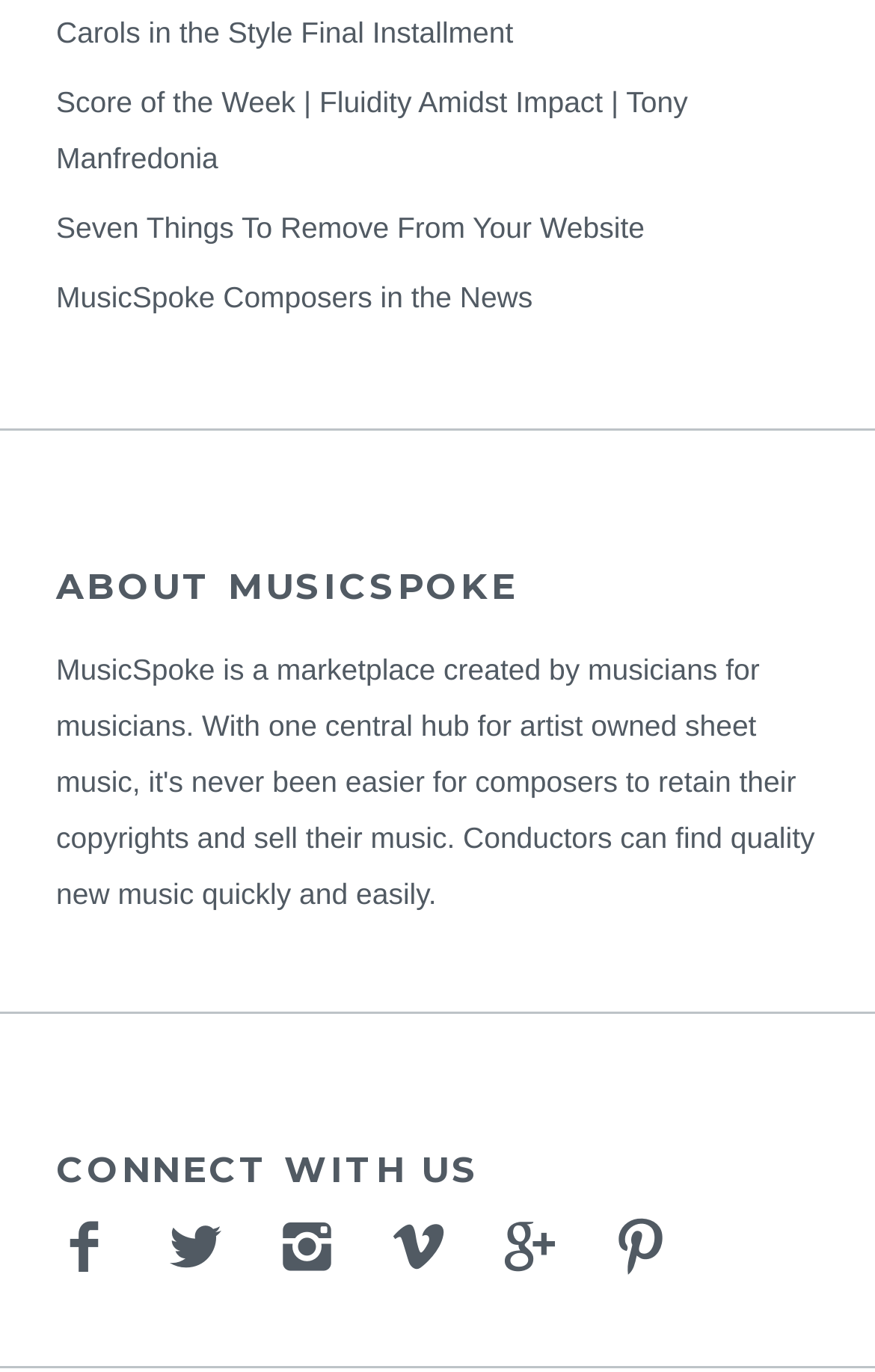Locate the bounding box coordinates of the element I should click to achieve the following instruction: "Connect with MusicSpoke on Facebook".

[0.064, 0.886, 0.141, 0.932]